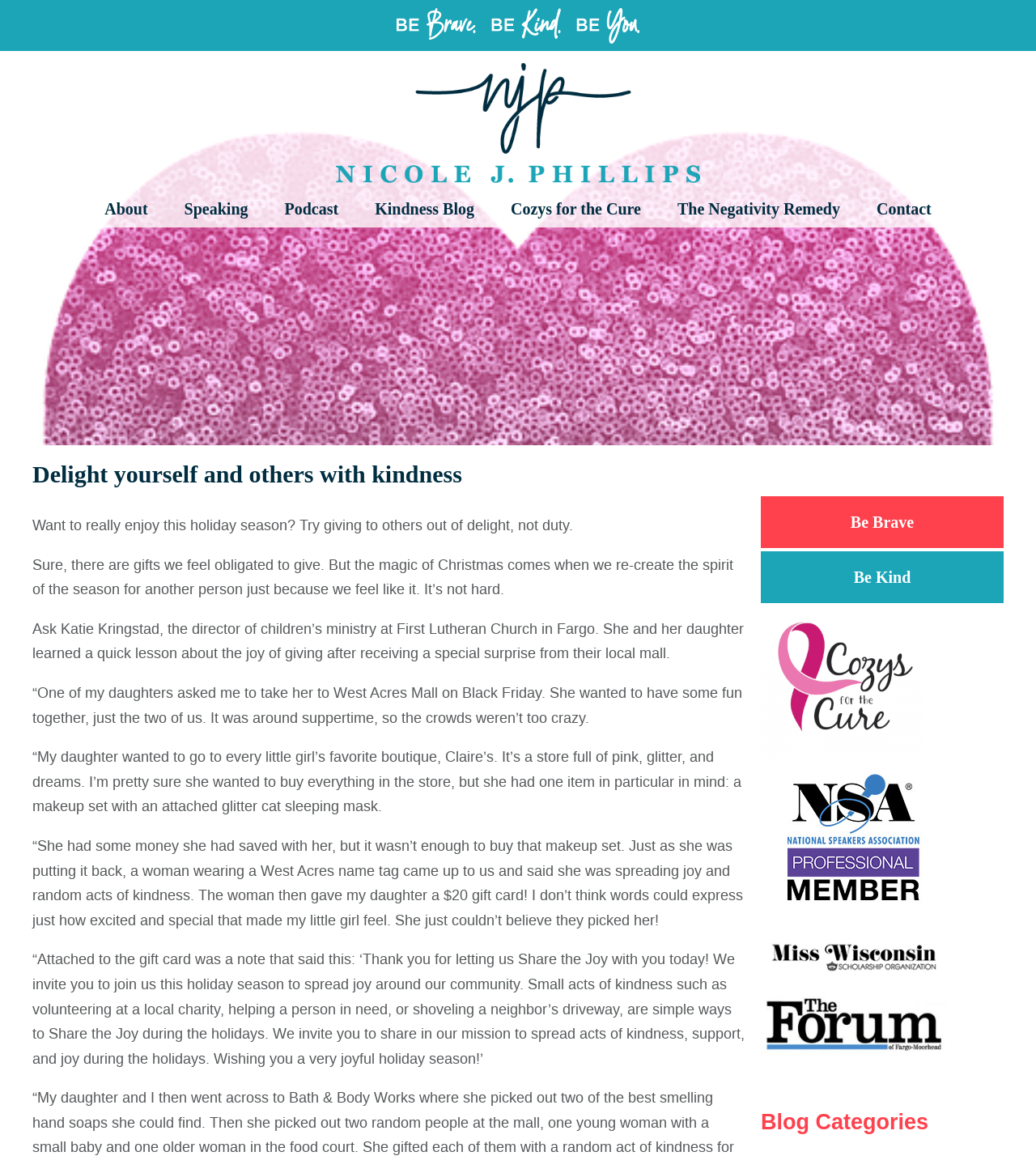Give the bounding box coordinates for this UI element: "parent_node: Be Brave". The coordinates should be four float numbers between 0 and 1, arranged as [left, top, right, bottom].

[0.734, 0.781, 0.916, 0.798]